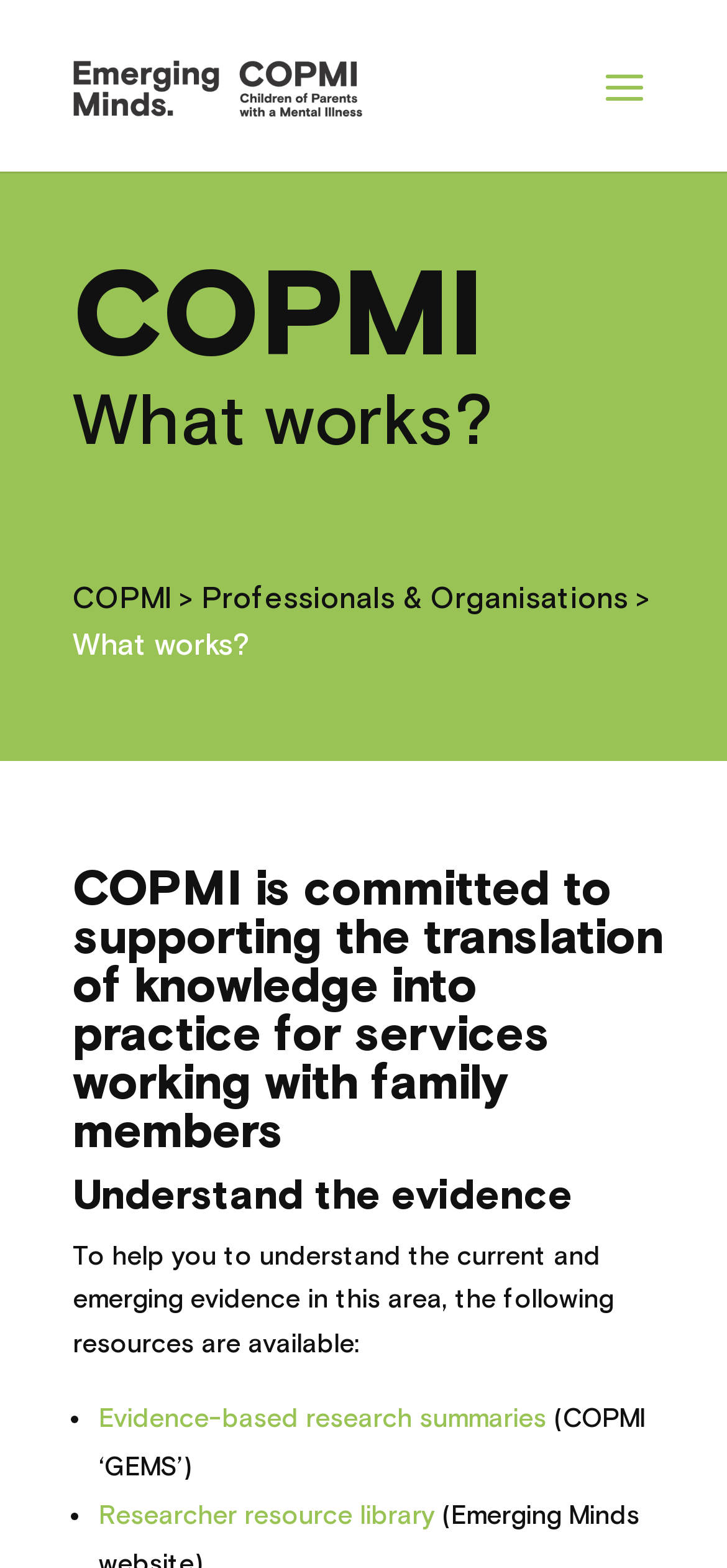How many resources are available to understand evidence?
Refer to the image and provide a detailed answer to the question.

There are two resources available to understand evidence, which are 'Evidence-based research summaries' and 'Researcher resource library', both listed as bullet points on the webpage.